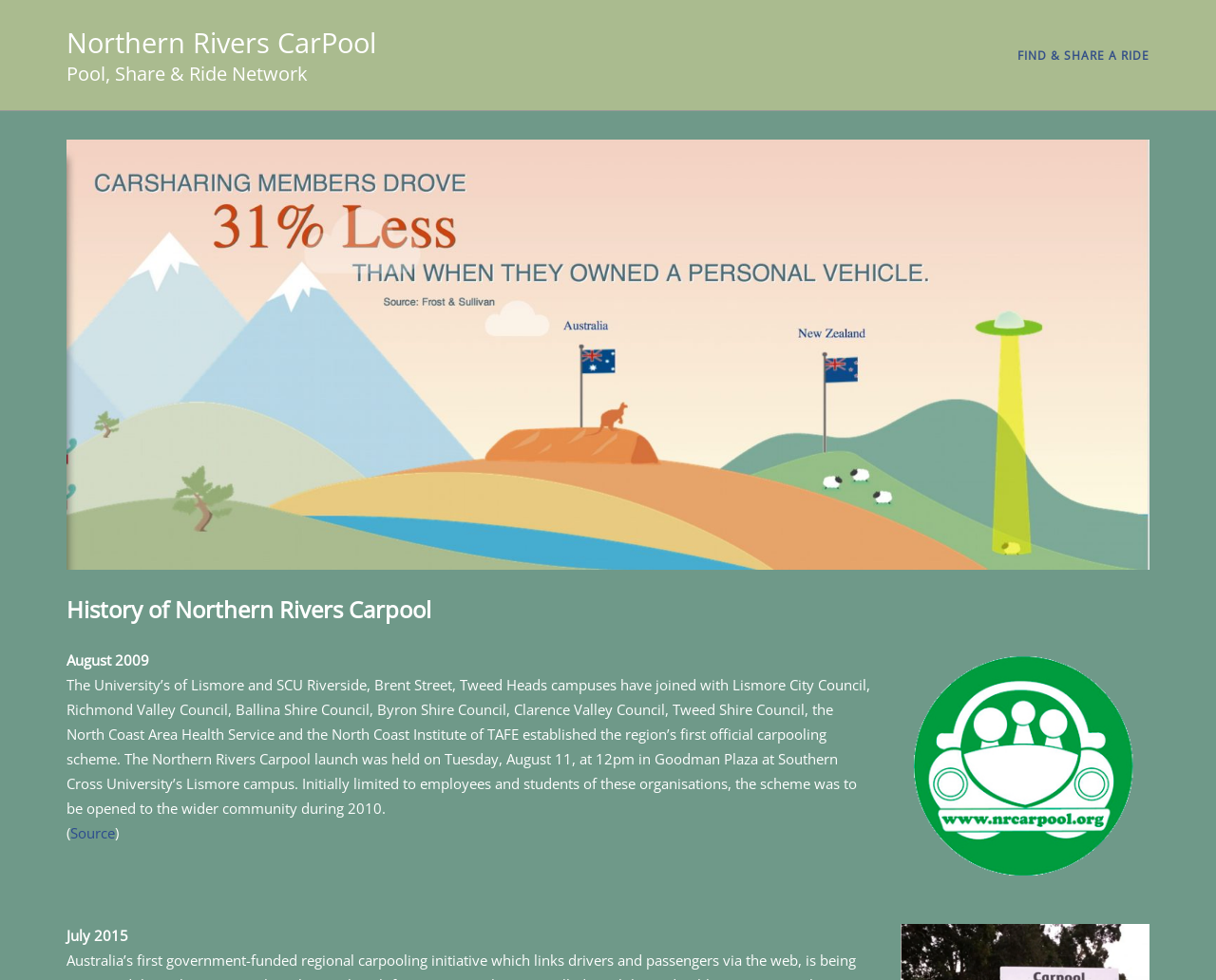What organizations were involved in establishing the carpooling scheme?
Using the visual information, respond with a single word or phrase.

Universities and councils